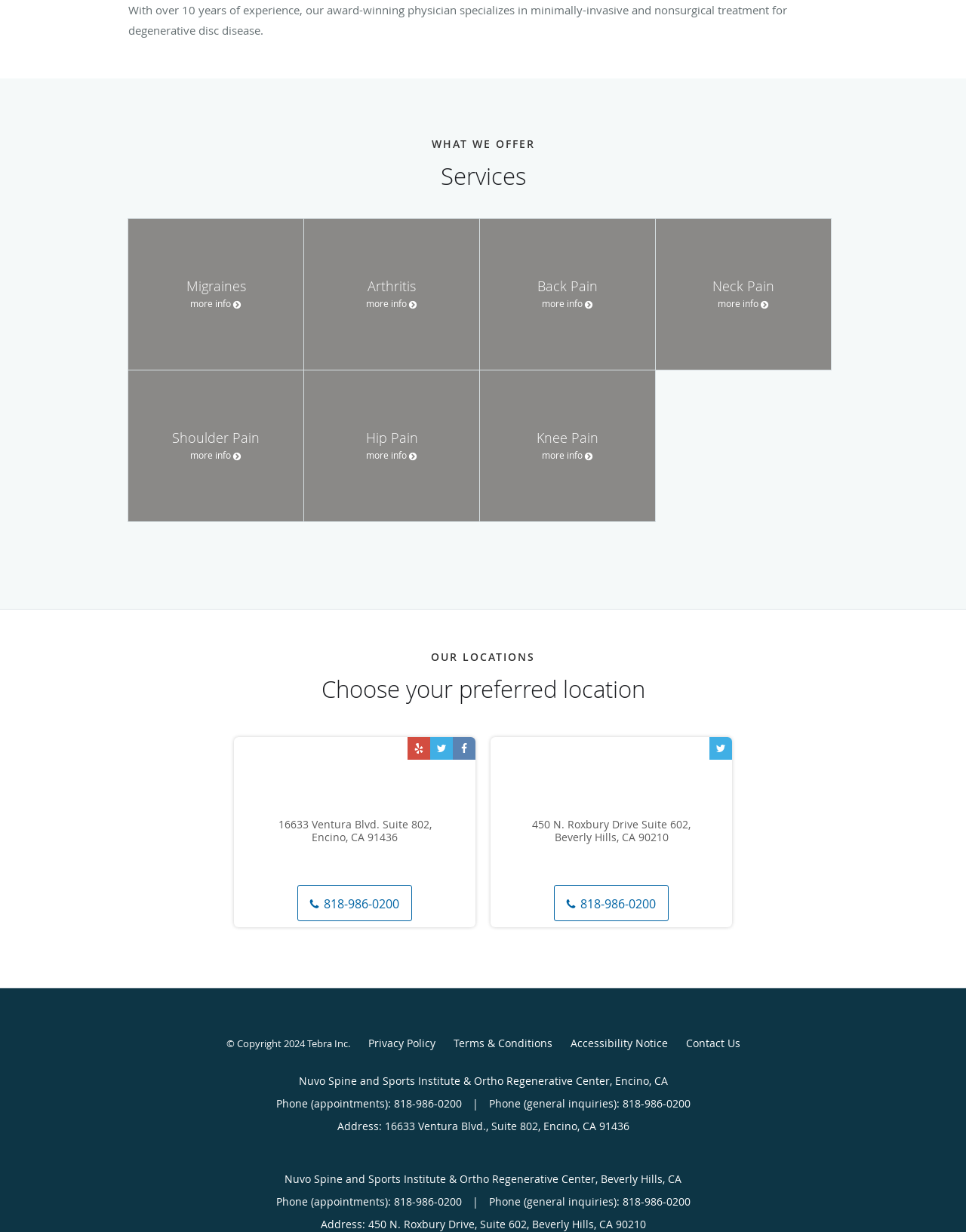What is the phone number for general inquiries?
Look at the screenshot and provide an in-depth answer.

The phone number for general inquiries is mentioned twice on the webpage, once for each location, and is 818-986-0200.